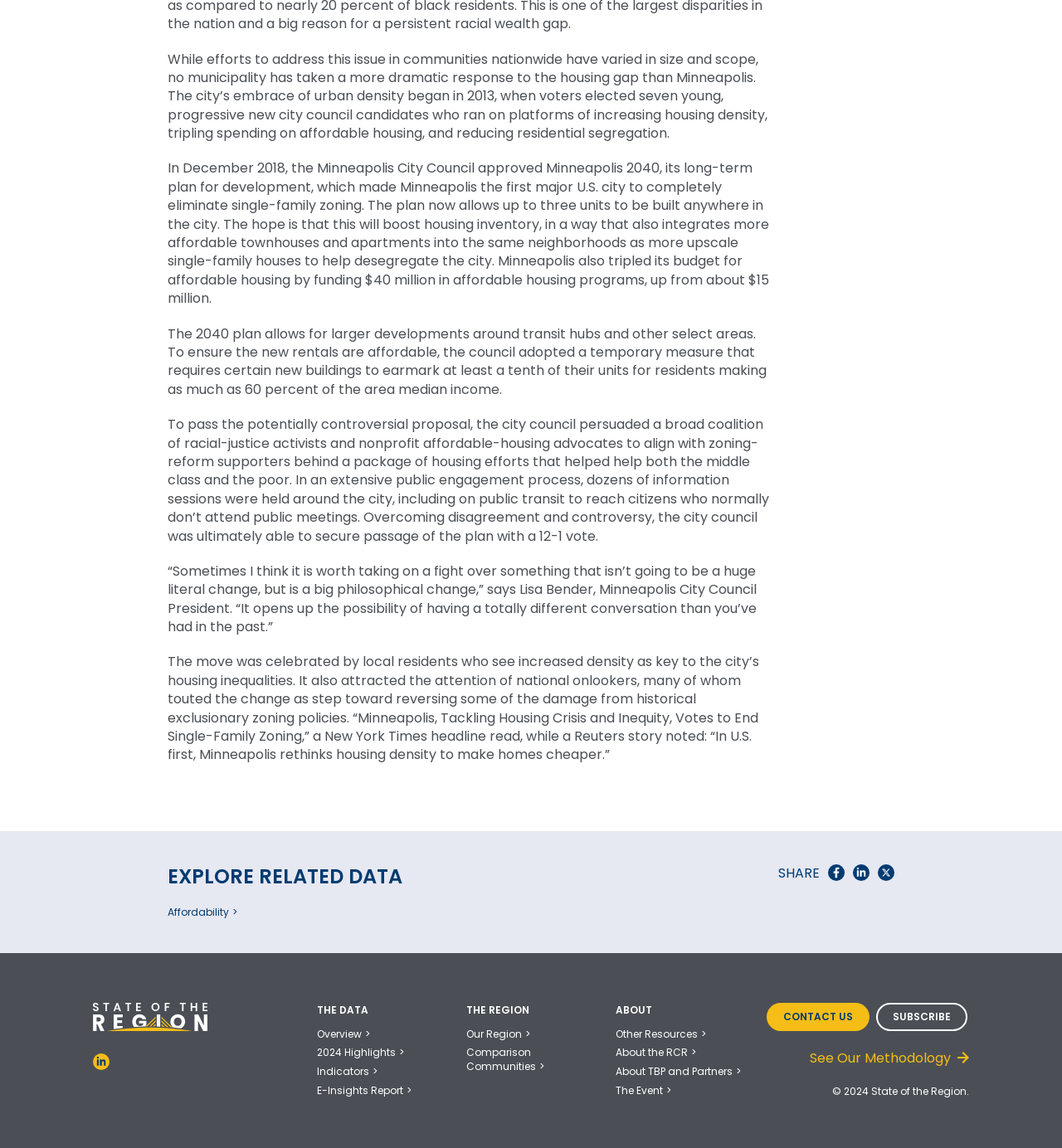Specify the bounding box coordinates of the element's region that should be clicked to achieve the following instruction: "Share on Facebook". The bounding box coordinates consist of four float numbers between 0 and 1, in the format [left, top, right, bottom].

[0.78, 0.753, 0.795, 0.767]